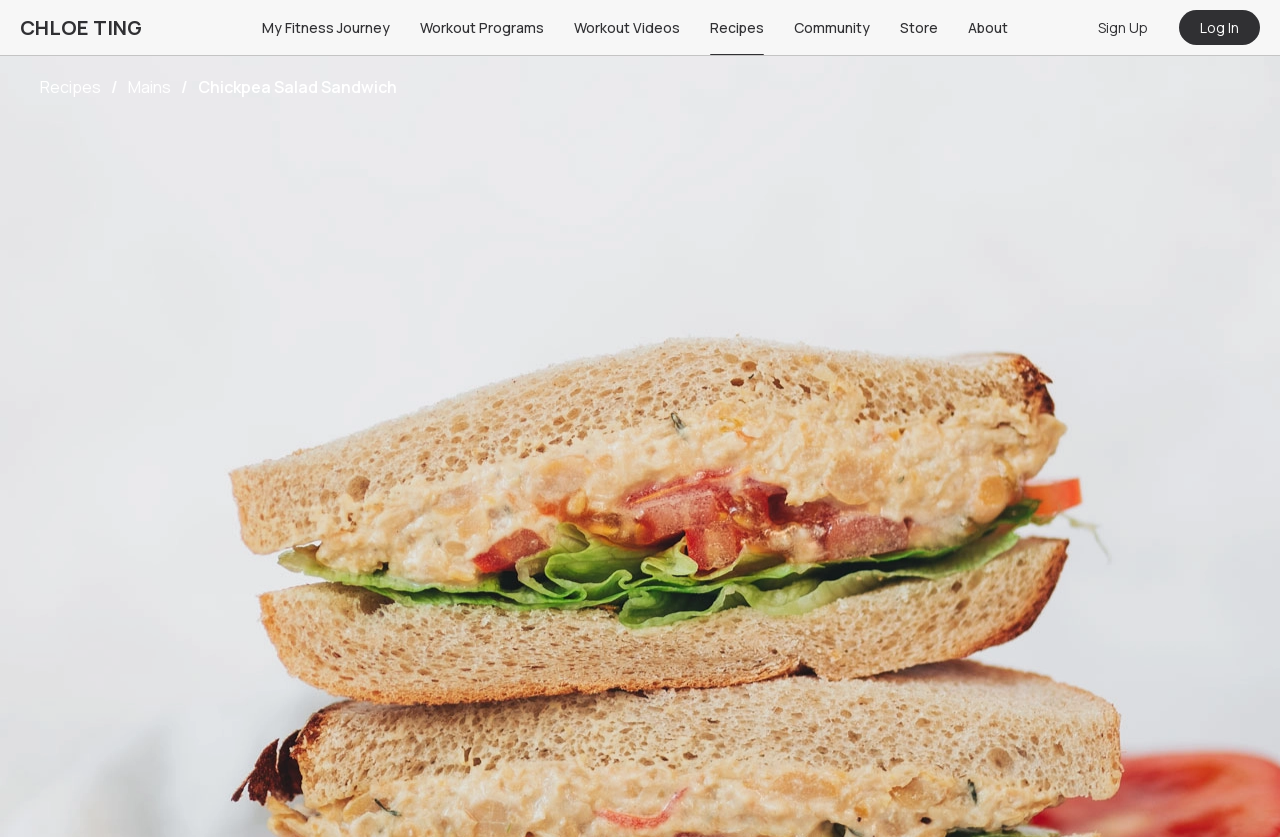Using floating point numbers between 0 and 1, provide the bounding box coordinates in the format (top-left x, top-left y, bottom-right x, bottom-right y). Locate the UI element described here: My Fitness Journey

[0.205, 0.02, 0.305, 0.045]